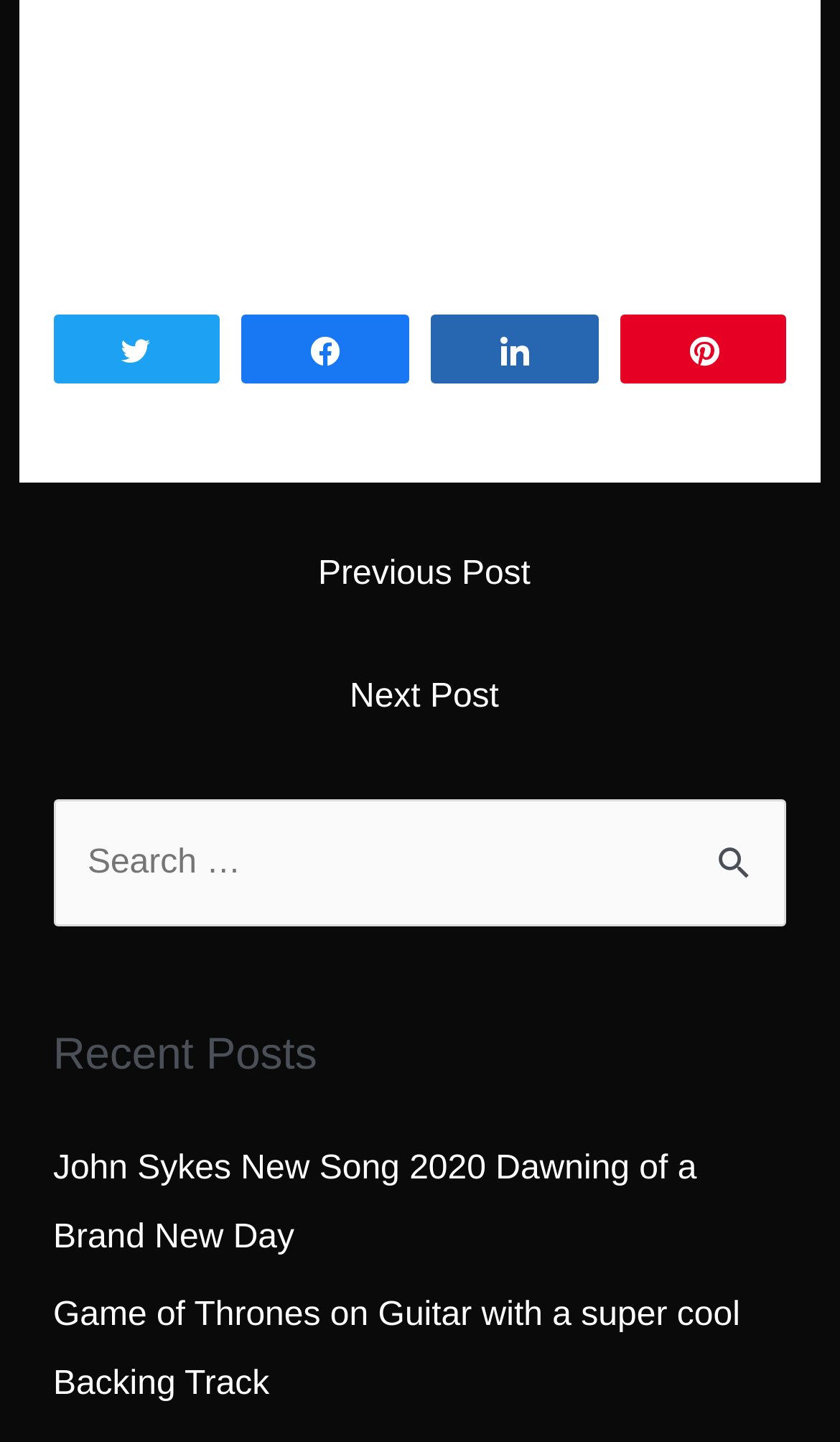Locate the bounding box coordinates of the clickable region to complete the following instruction: "Search for posts."

[0.063, 0.554, 0.937, 0.643]